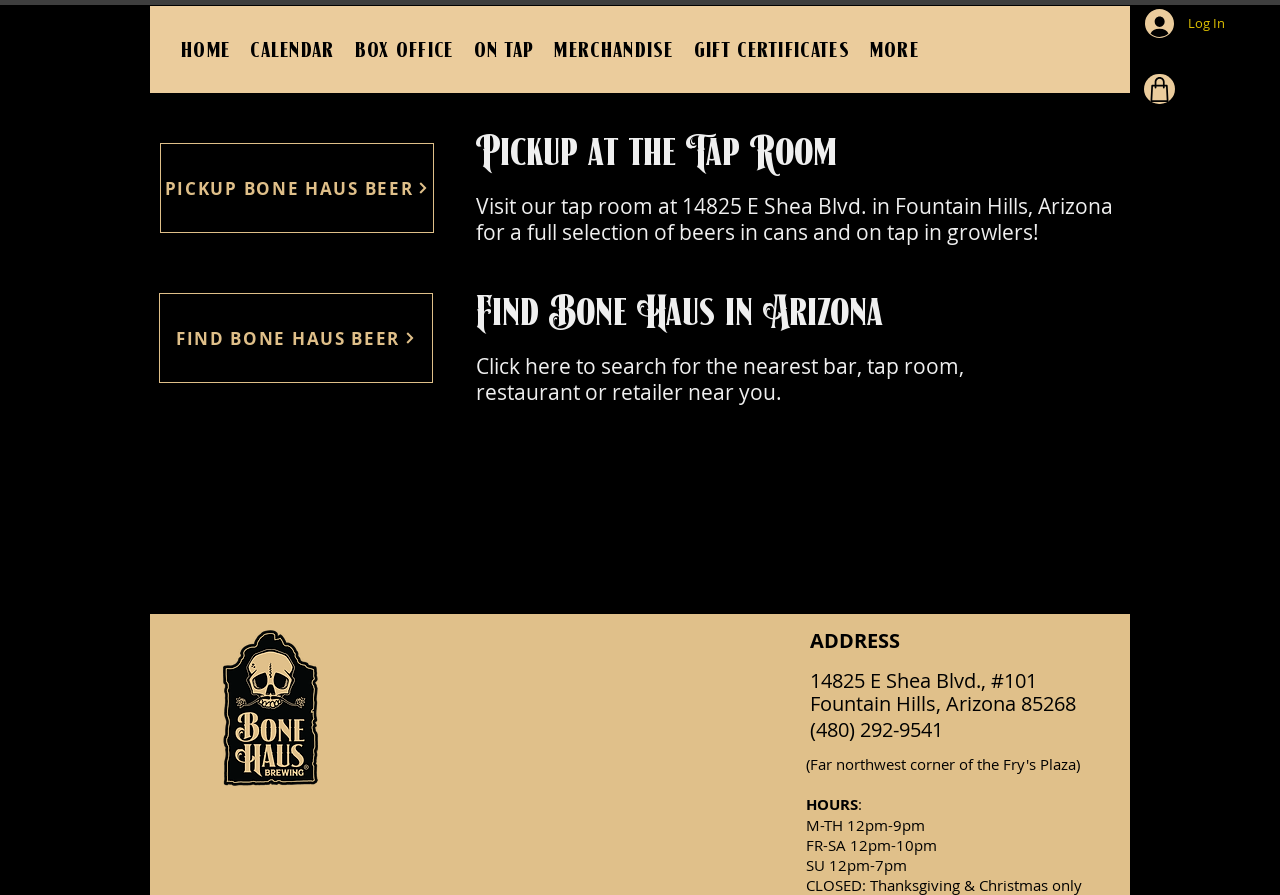What is the brewery's hours of operation on Sundays?
Refer to the screenshot and respond with a concise word or phrase.

12pm-7pm